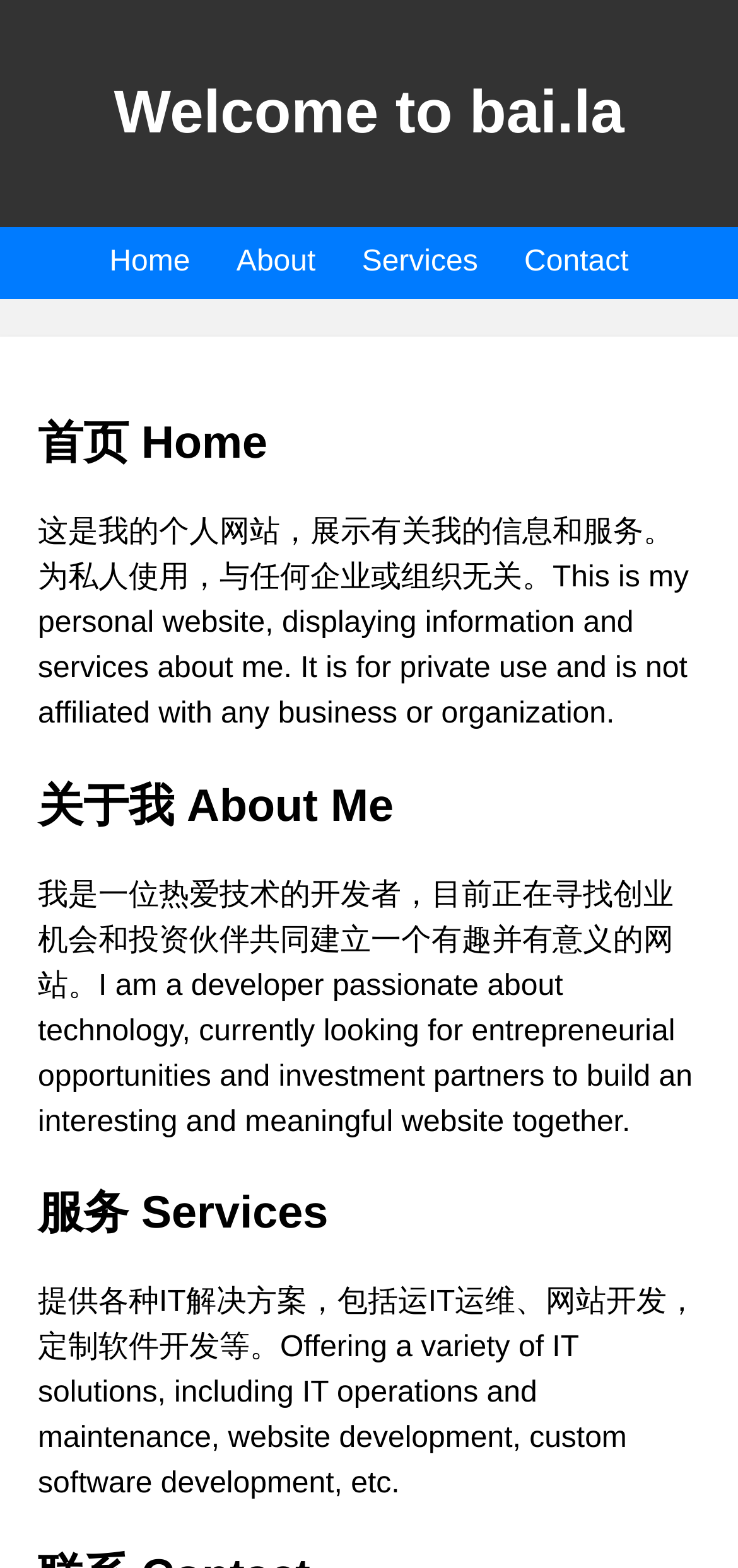What services are offered on this website?
Please provide a single word or phrase as your answer based on the screenshot.

IT solutions